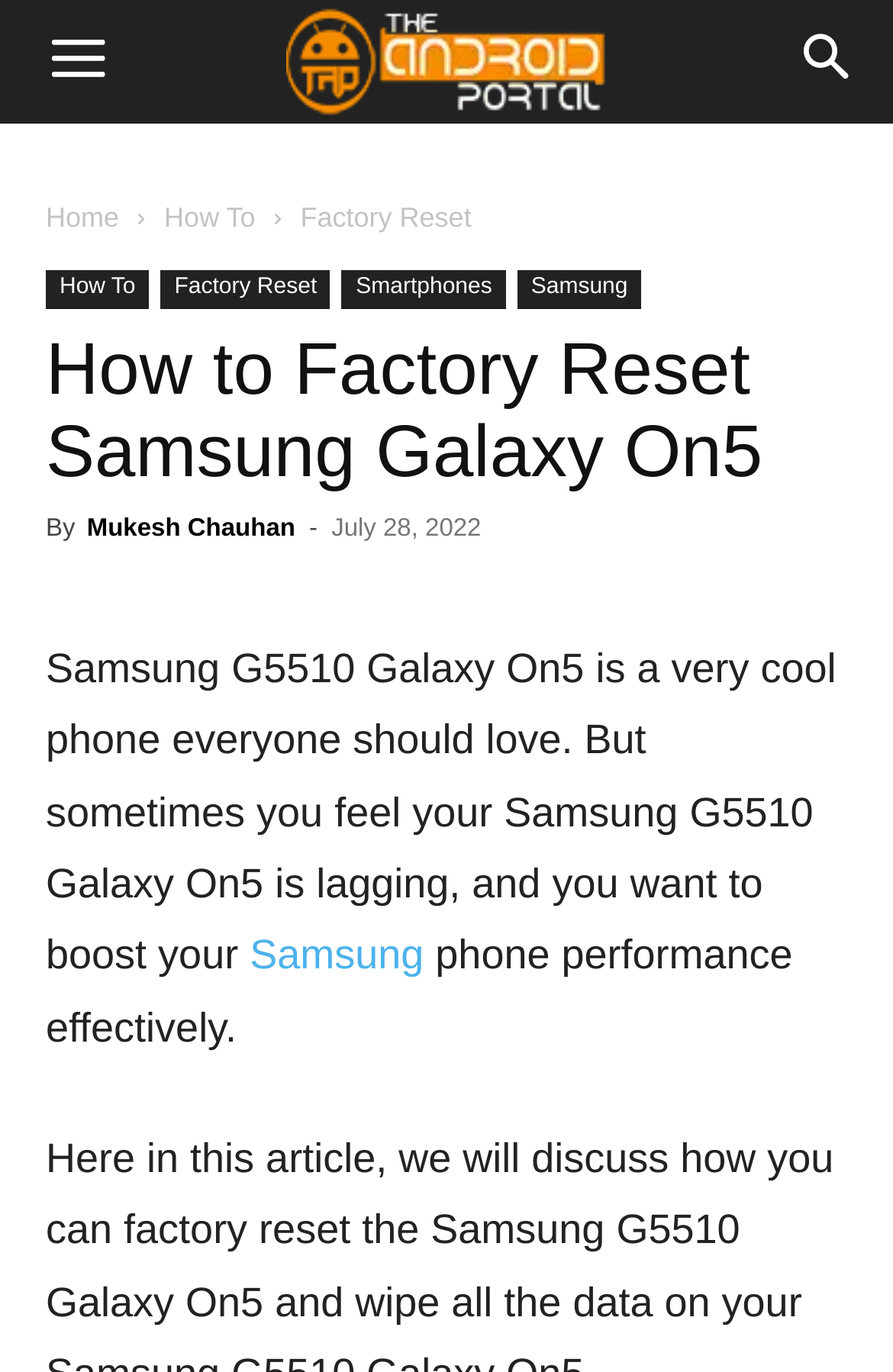Respond to the following question using a concise word or phrase: 
Who wrote the tutorial?

Mukesh Chauhan